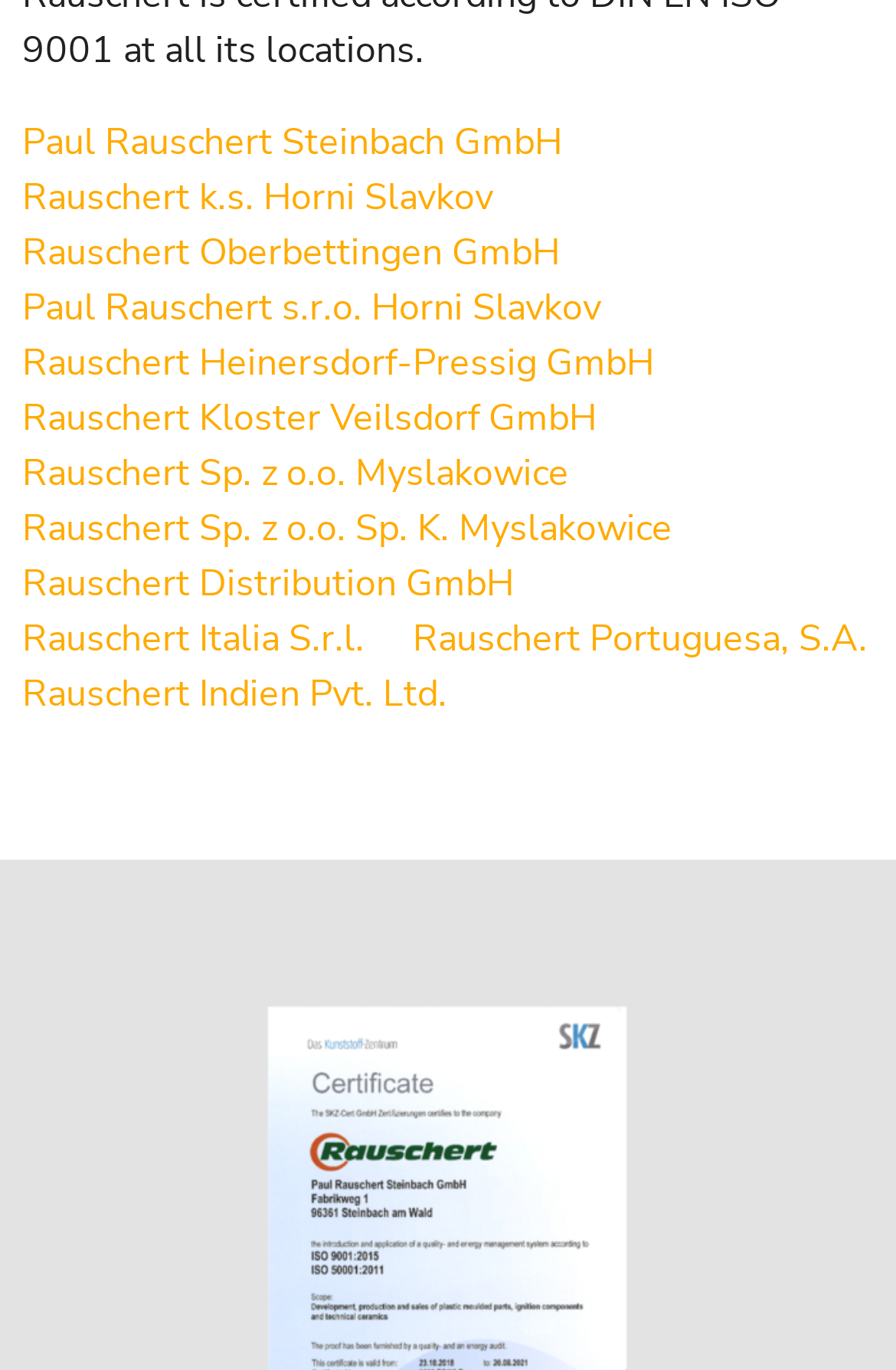Find the bounding box coordinates of the element's region that should be clicked in order to follow the given instruction: "go to Rauschert k.s. Horni Slavkov page". The coordinates should consist of four float numbers between 0 and 1, i.e., [left, top, right, bottom].

[0.025, 0.126, 0.551, 0.163]